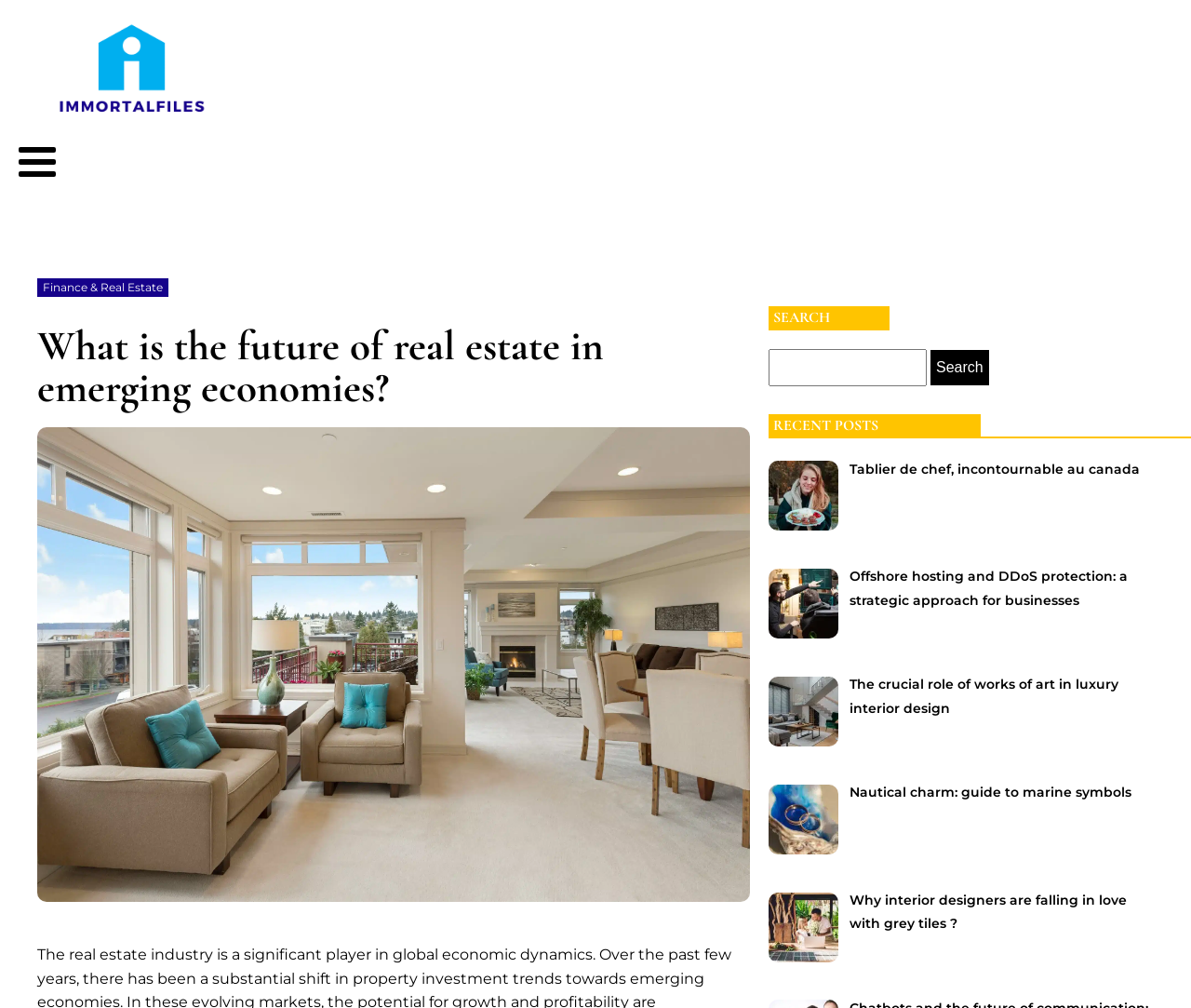What is the topic of the webpage?
Provide a short answer using one word or a brief phrase based on the image.

Real estate in emerging economies